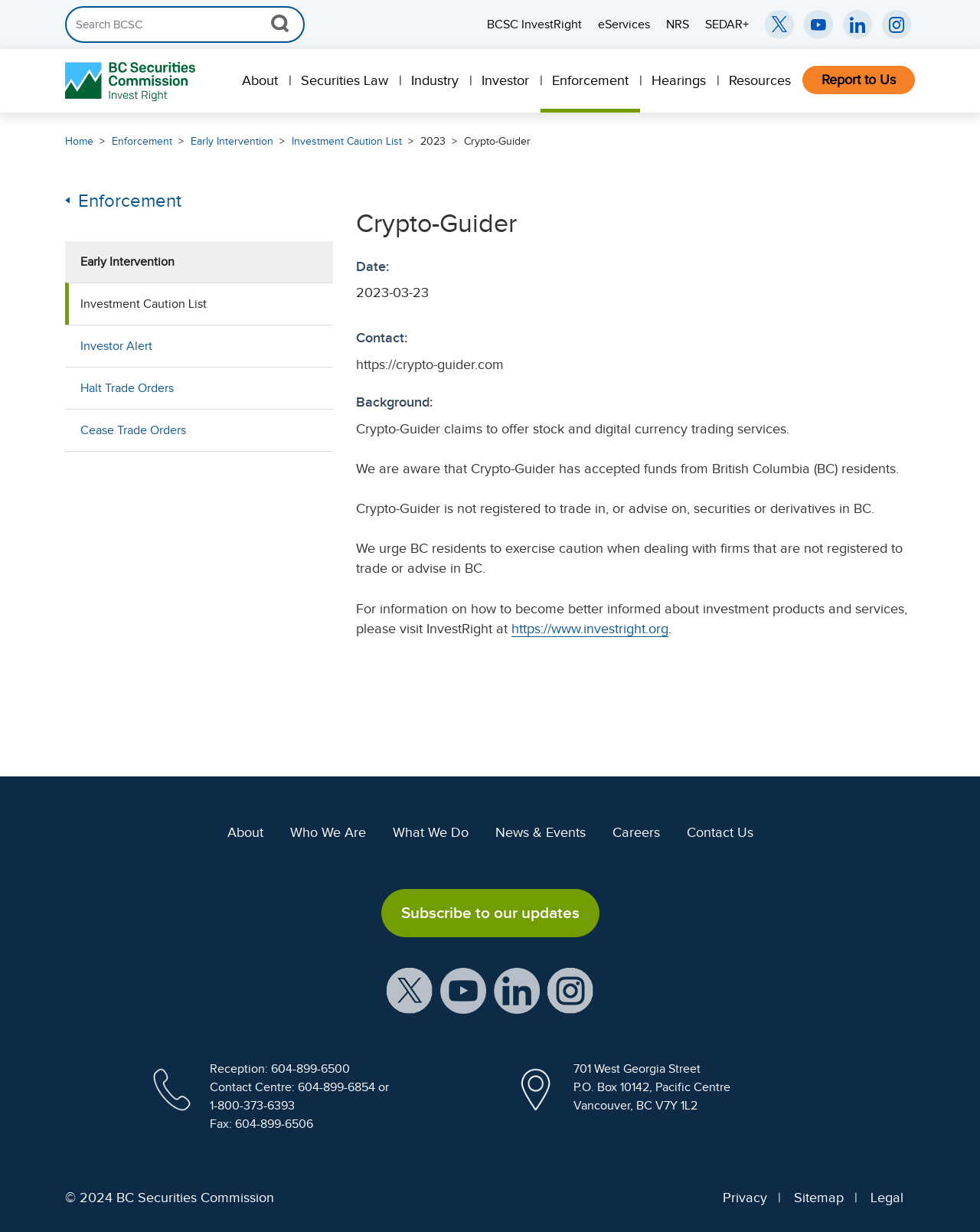What is the phone number of the Reception?
Answer briefly with a single word or phrase based on the image.

604-899-6500